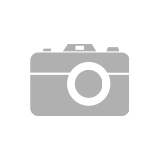What is the purpose of the camera icon?
Examine the webpage screenshot and provide an in-depth answer to the question.

The purpose of the camera icon can be inferred from the caption, which states that it 'symbolizes photography or real estate listings', indicating that it is used to represent the property listing.